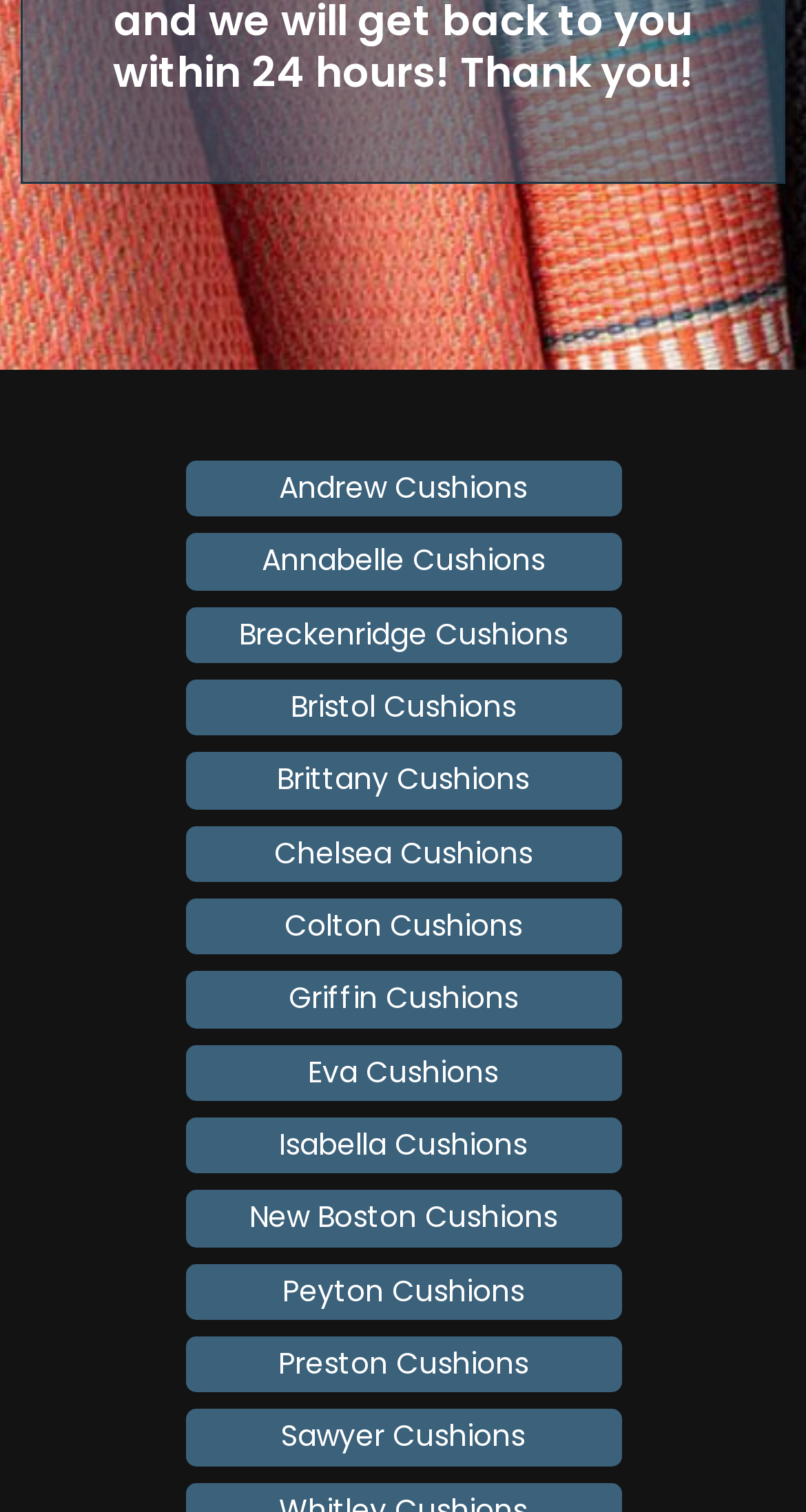Please predict the bounding box coordinates (top-left x, top-left y, bottom-right x, bottom-right y) for the UI element in the screenshot that fits the description: Annabelle Cushions

[0.273, 0.356, 0.727, 0.388]